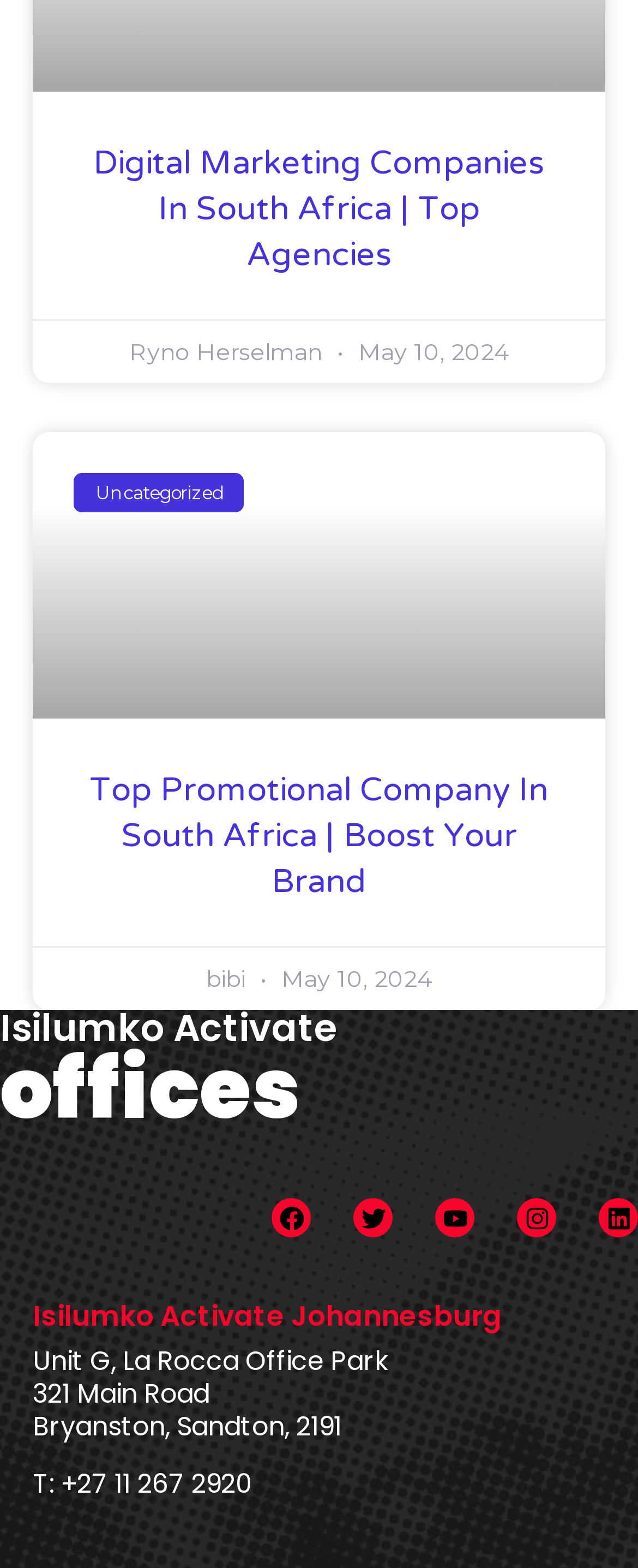Using the information shown in the image, answer the question with as much detail as possible: What is the date of the latest article?

The date of the latest article can be found in the static text elements with the text 'May 10, 2024' which are located above the article titles.